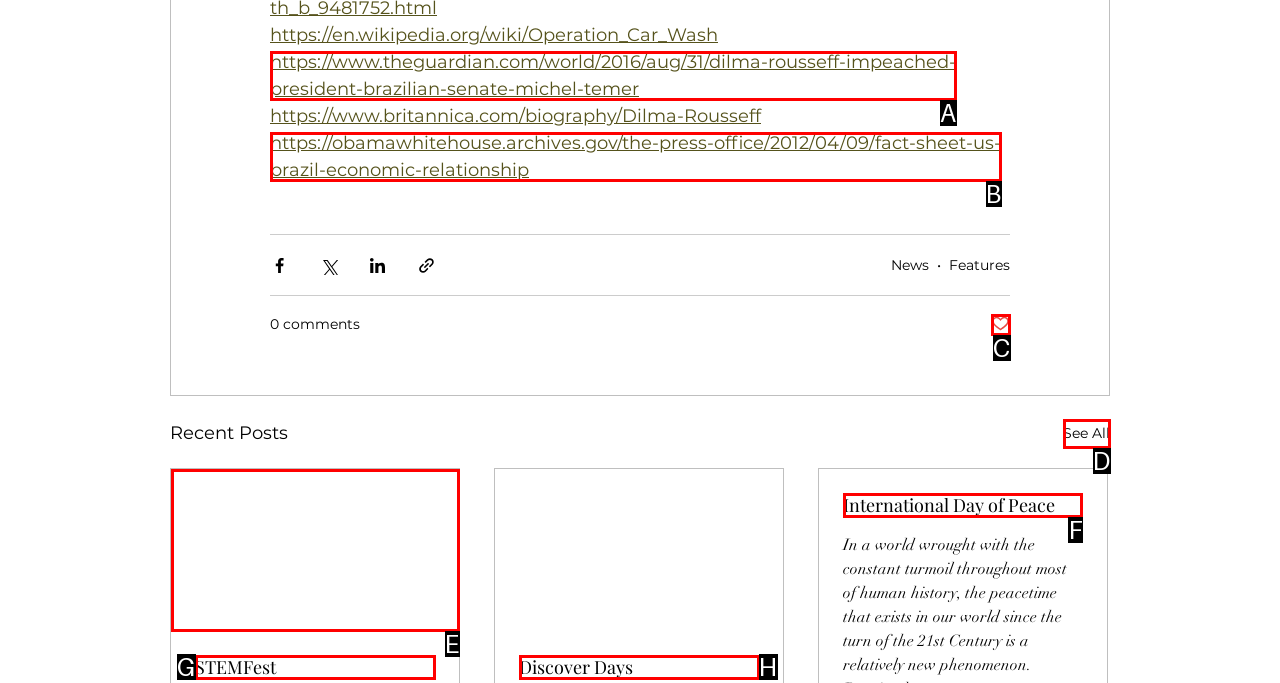Identify which lettered option completes the task: Learn about International Day of Peace. Provide the letter of the correct choice.

F